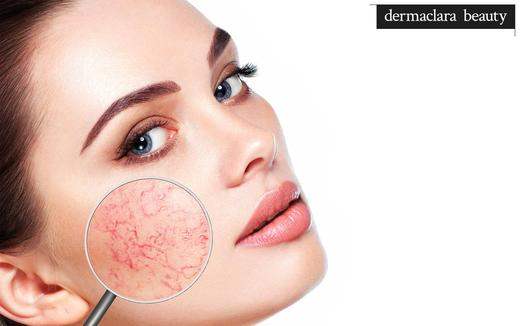Describe thoroughly the contents of the image.

The image features a close-up of a woman's face, showcasing her clear skin with a prominent magnifying glass highlighting areas of redness and visible veins on her cheek. This visual serves to illustrate issues related to dry or sensitive skin, echoing the theme of skincare and beauty. The top right corner displays the logo "dermaclara beauty," suggesting the brand is linked to skincare solutions. This imagery aligns with discussions on effective treatments for dry facial skin, advocating awareness of skin conditions while promoting beauty and skincare products.